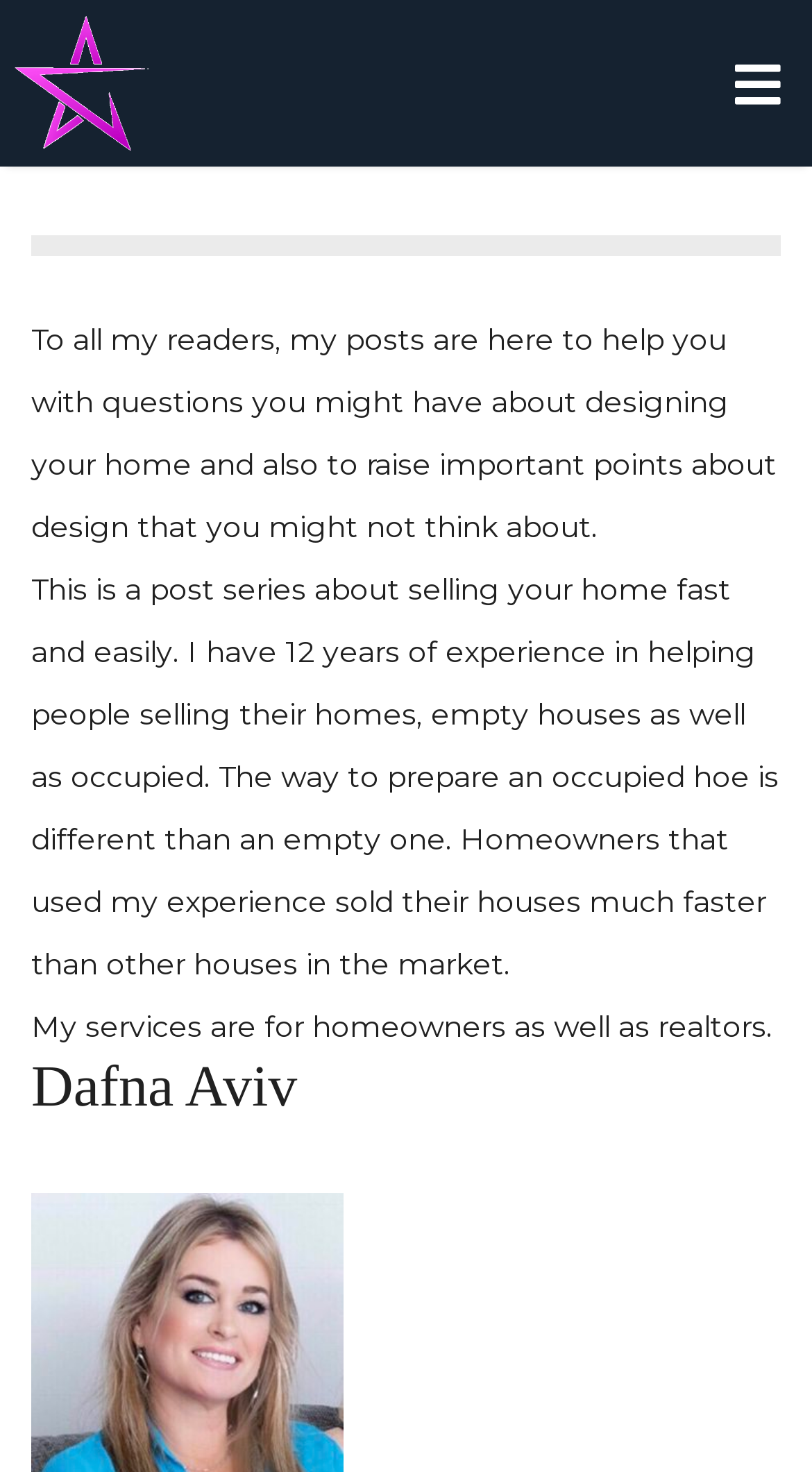Who is the author of this blog?
Based on the screenshot, provide your answer in one word or phrase.

Dafna Aviv